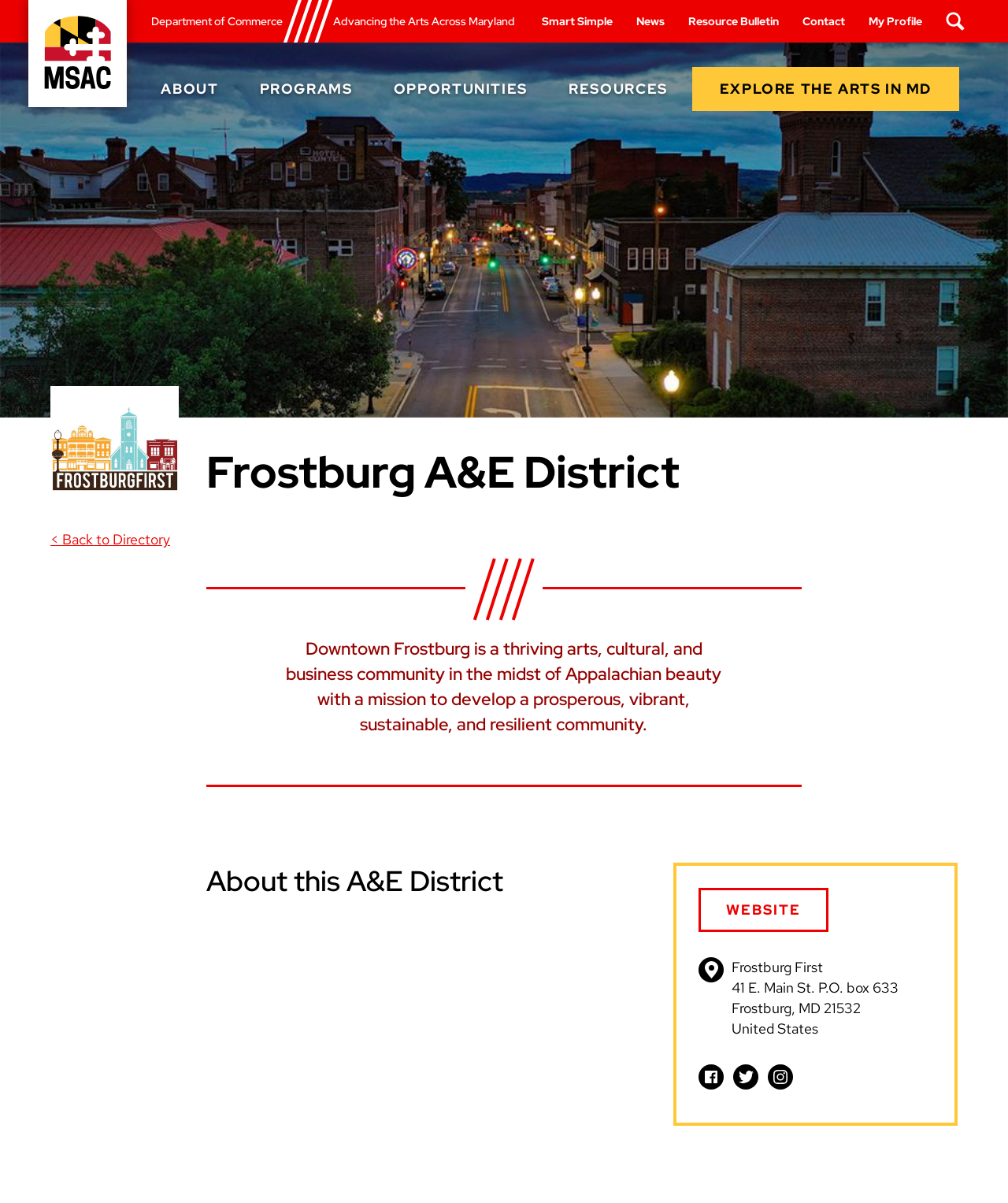Look at the image and answer the question in detail:
What is the mission of the Frostburg A&E District?

I found the answer by reading the blockquote element which contains a description of the Frostburg A&E District, stating that its mission is to 'develop a prosperous, vibrant, sustainable, and resilient community'.